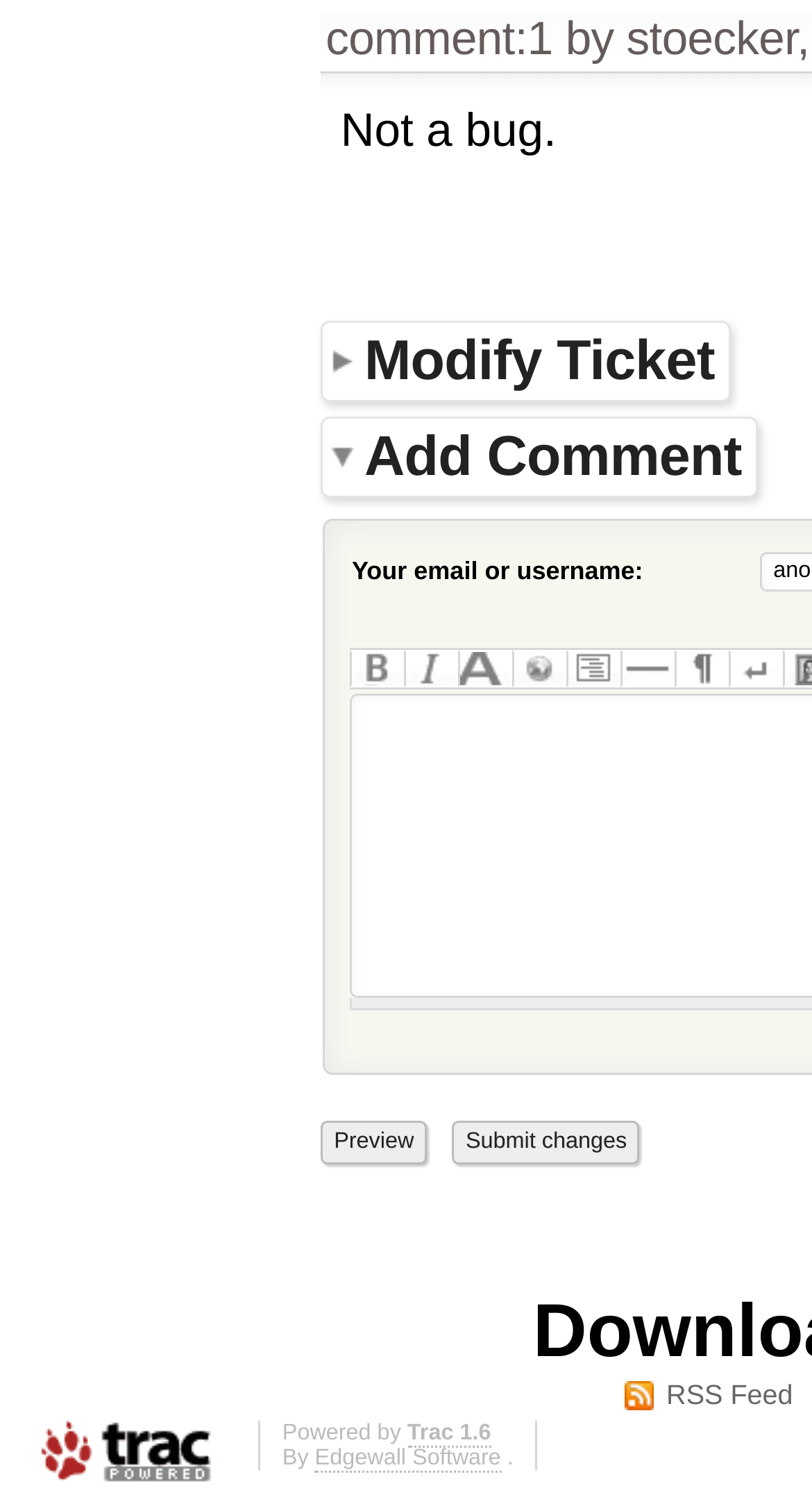Kindly determine the bounding box coordinates for the clickable area to achieve the given instruction: "Subscribe to the RSS feed".

[0.769, 0.916, 0.977, 0.94]